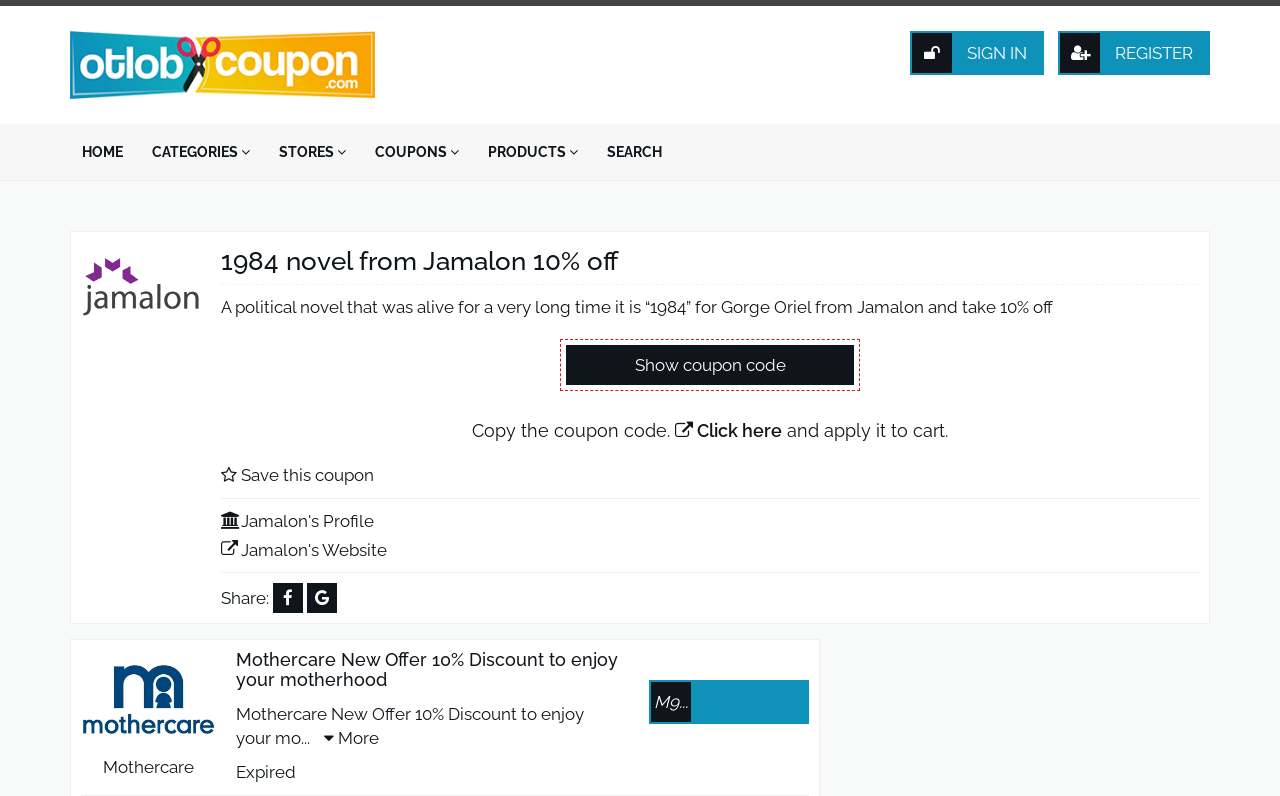Illustrate the webpage thoroughly, mentioning all important details.

This webpage appears to be an online coupon platform, specifically showcasing a coupon for the novel "1984" from Jamalon with a 10% discount. 

At the top left corner, there is an OtlobCoupon logo, accompanied by a sign-in and register link on the right side. Below the logo, there is a navigation menu with links to Home, Categories, Stores, Coupons, Products, and Search.

The main content area features a large image of the Jamalon coupon code, followed by a heading that reads "1984 novel from Jamalon 10% off" and a brief description of the novel. Below this, there is a section with a coupon code and instructions on how to copy and apply it to a cart. 

On the right side of the coupon code section, there are links to save the coupon, view Jamalon's profile, and visit Jamalon's website. Further down, there is a "Share" section with social media links.

At the bottom of the page, there is another section featuring a coupon from Mothercare, with a heading that reads "Mothercare New Offer 10% Discount to enjoy your motherhood" and a brief description. This section also includes a "More" link and an "Expired" label.